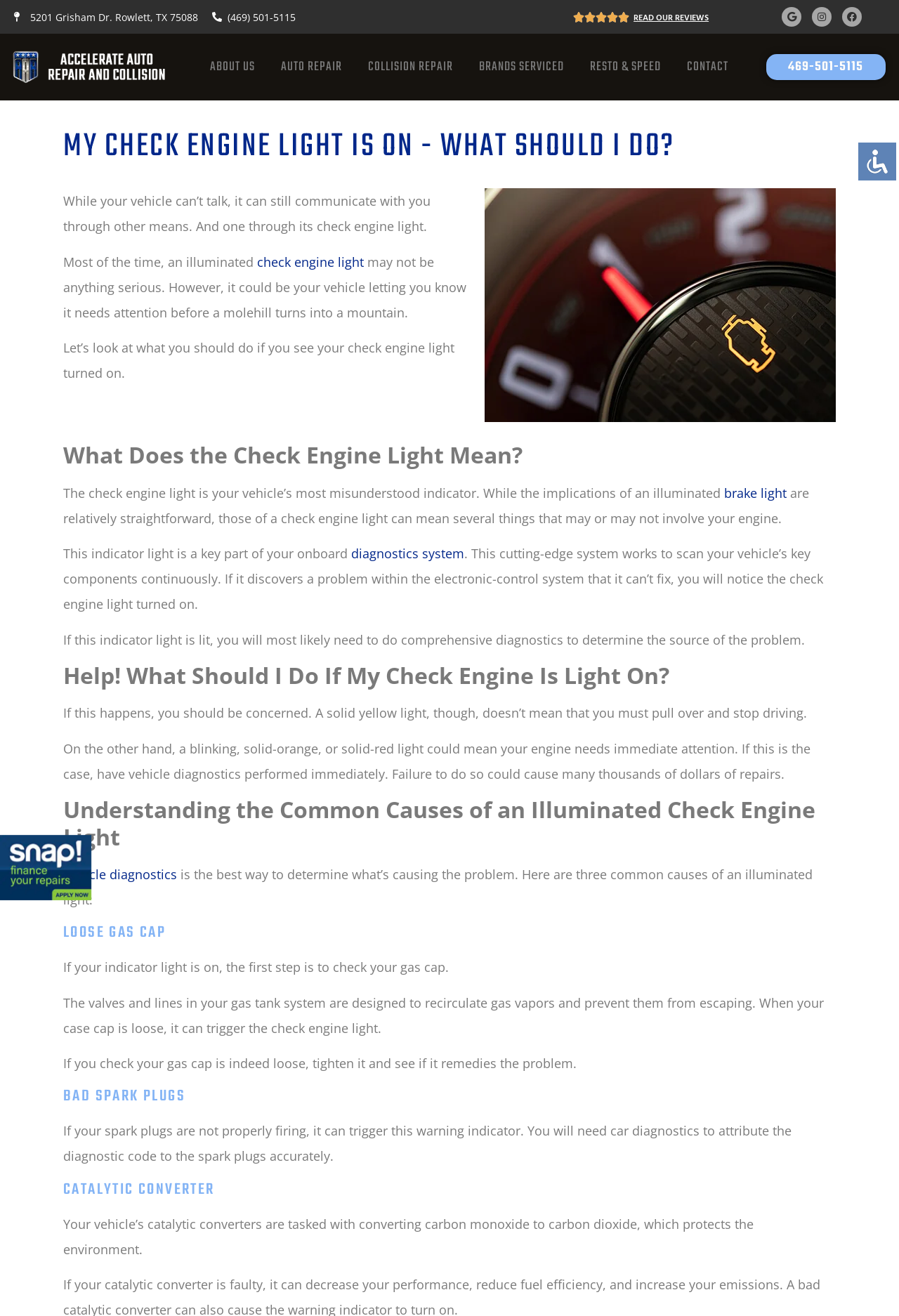Describe the entire webpage, focusing on both content and design.

This webpage is about Accelerate Auto Repair, a car repair service provider. At the top, there is a navigation bar with links to different sections of the website, including "ABOUT US", "AUTO REPAIR", "COLLISION REPAIR", and "CONTACT". Below the navigation bar, there is a heading "MY CHECK ENGINE LIGHT IS ON - WHAT SHOULD I DO?" followed by a large image of a check engine light on a vehicle dashboard.

The main content of the webpage is divided into several sections, each with a heading. The first section explains what to do if the check engine light is on, stating that it may not be a serious issue but could be a sign that the vehicle needs attention. The second section, "What Does the Check Engine Light Mean?", explains that the check engine light is a key part of the onboard diagnostics system and can mean several things that may or may not involve the engine.

The third section, "Help! What Should I Do If My Check Engine Is Light On?", advises readers to be concerned if the light is on and to perform comprehensive diagnostics to determine the source of the problem. The fourth section, "Understanding the Common Causes of an Illuminated Check Engine Light", lists three common causes of an illuminated check engine light: a loose gas cap, bad spark plugs, and a faulty catalytic converter.

Throughout the webpage, there are several links to other pages, including "READ OUR REVIEWS" and "Vehicle diagnostics". There are also social media links to Google, Instagram, and Facebook. At the bottom of the page, there is a contact information section with an address, phone number, and a "Snap-Button" image.